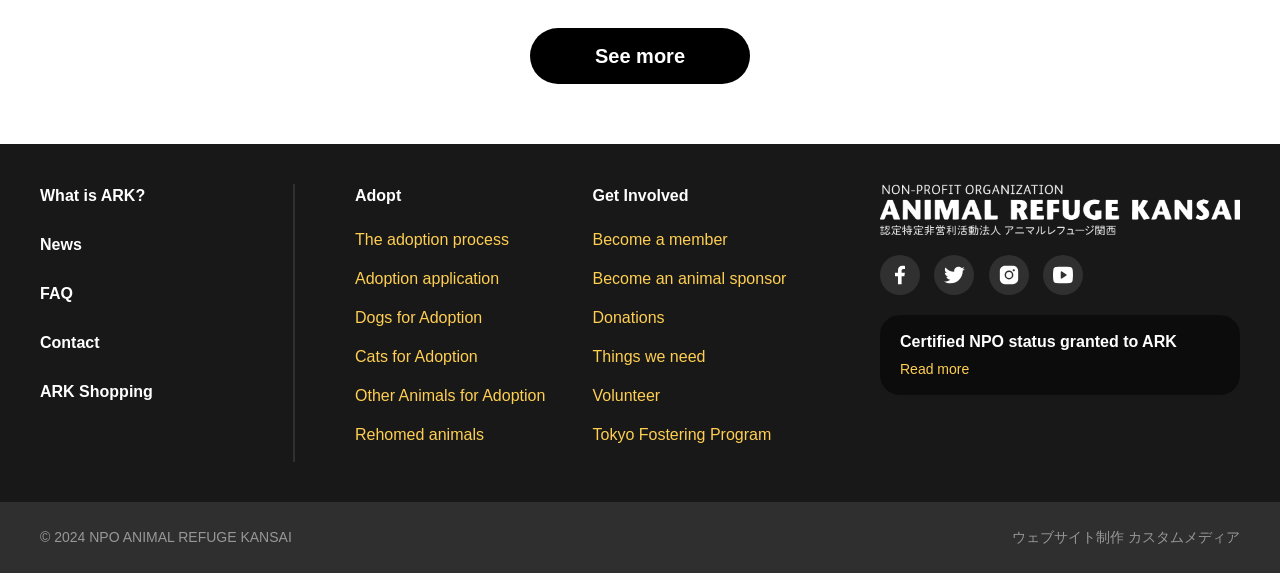Give a concise answer using one word or a phrase to the following question:
What can be adopted from this organization?

Dogs, Cats, Other Animals